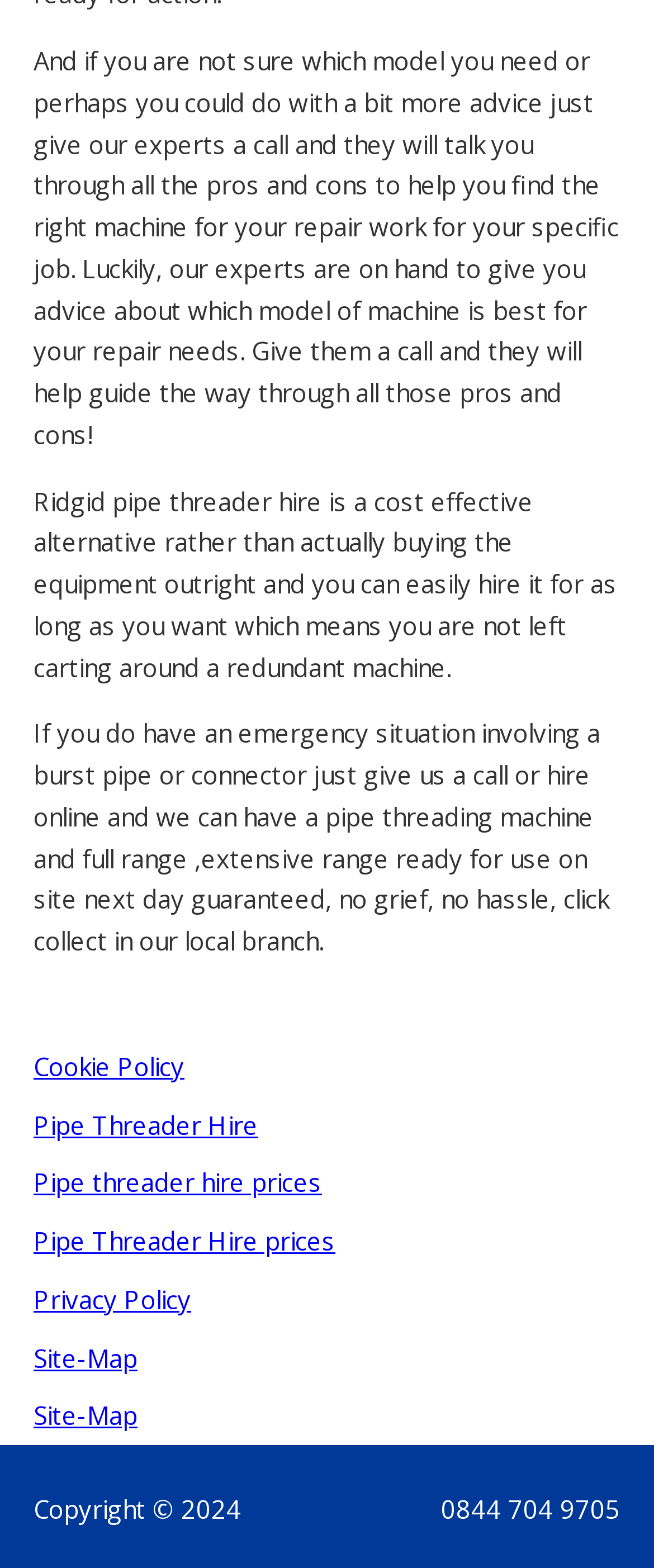Please provide a detailed answer to the question below based on the screenshot: 
What is the purpose of hiring a pipe threader machine?

I read the static text element that mentions 'Ridgid pipe threader hire is a cost effective alternative rather than actually buying the equipment outright', which suggests that hiring a pipe threader machine is a cost-effective alternative to buying one.